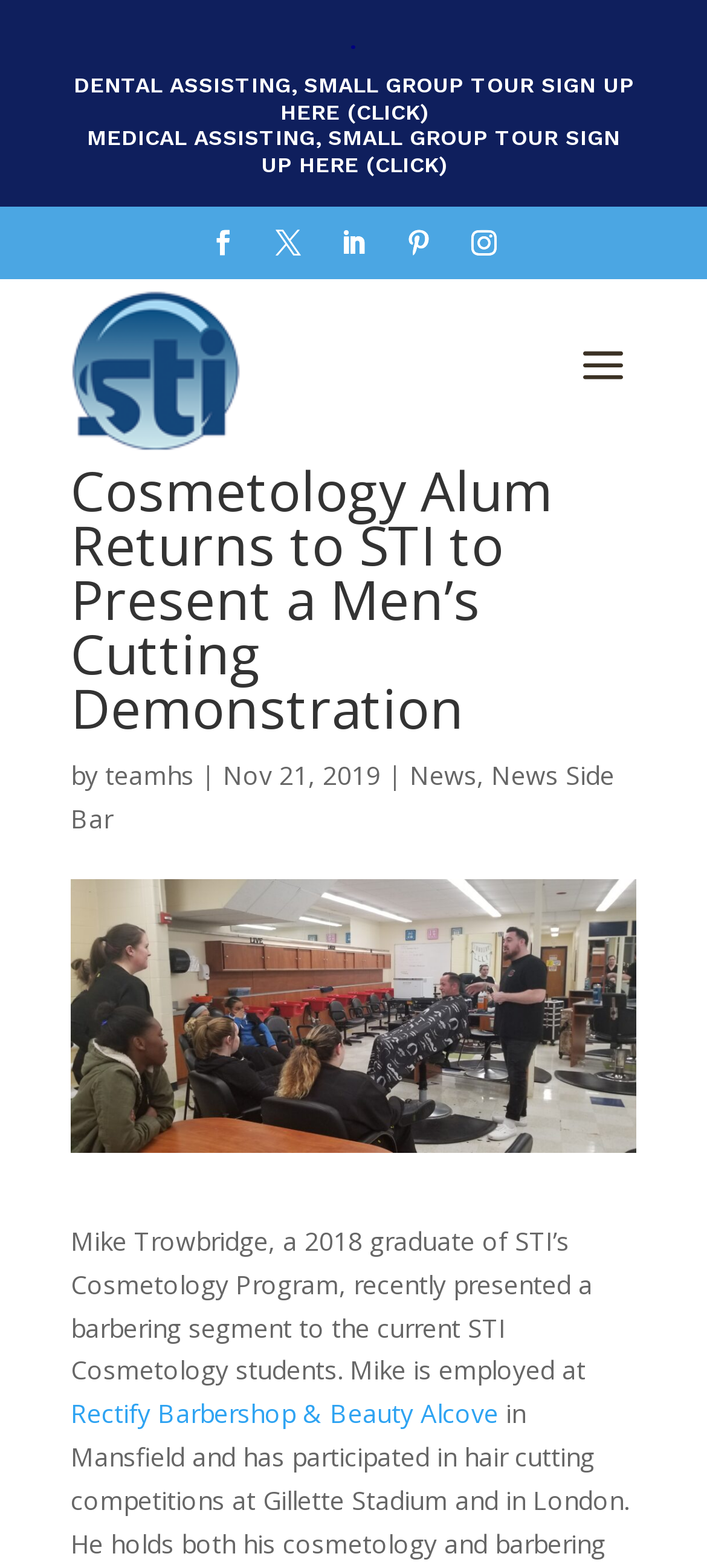Identify the bounding box coordinates for the UI element described as follows: News Side Bar. Use the format (top-left x, top-left y, bottom-right x, bottom-right y) and ensure all values are floating point numbers between 0 and 1.

[0.1, 0.483, 0.869, 0.533]